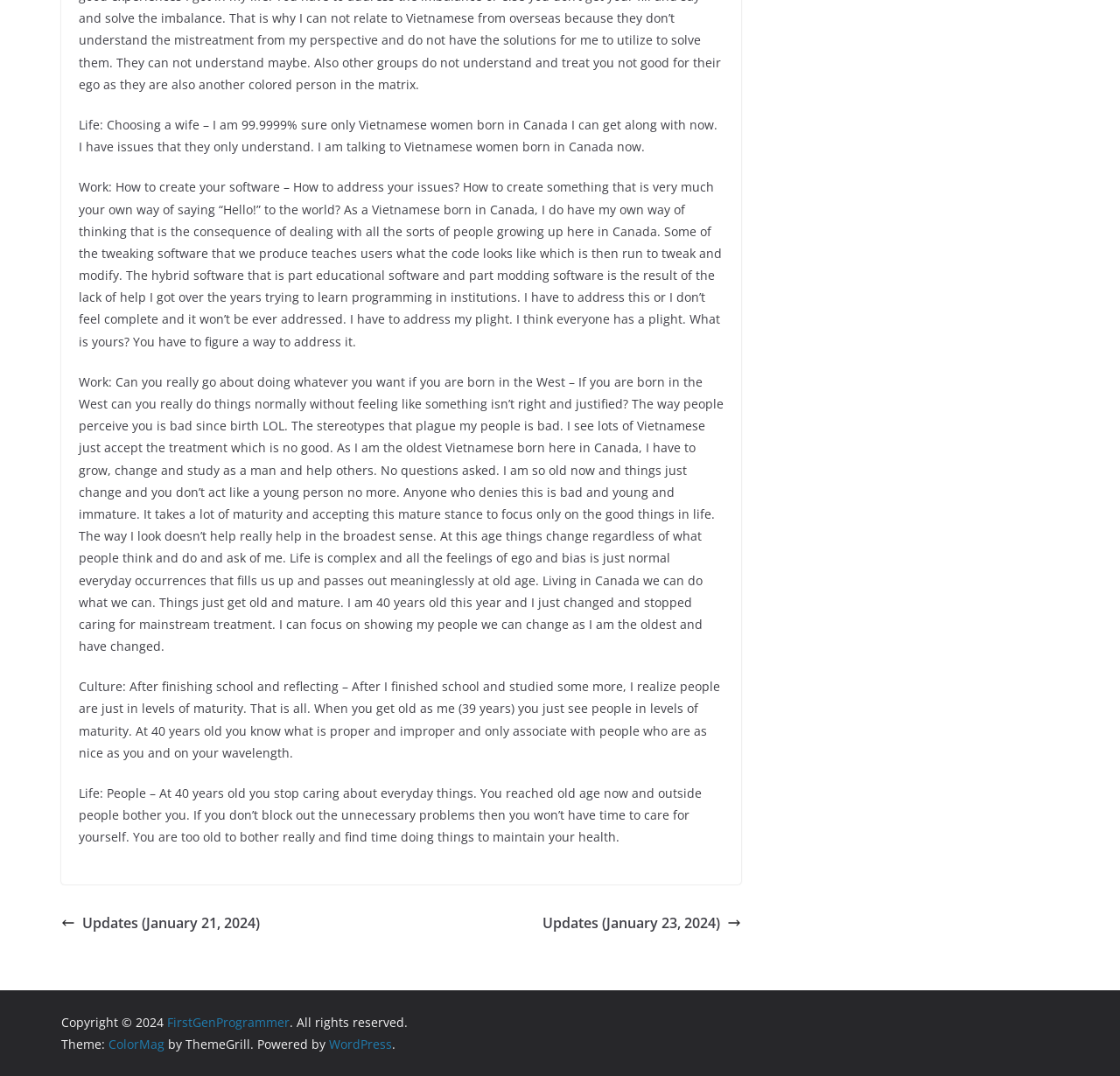Please give a short response to the question using one word or a phrase:
What is the author's occupation?

Programmer